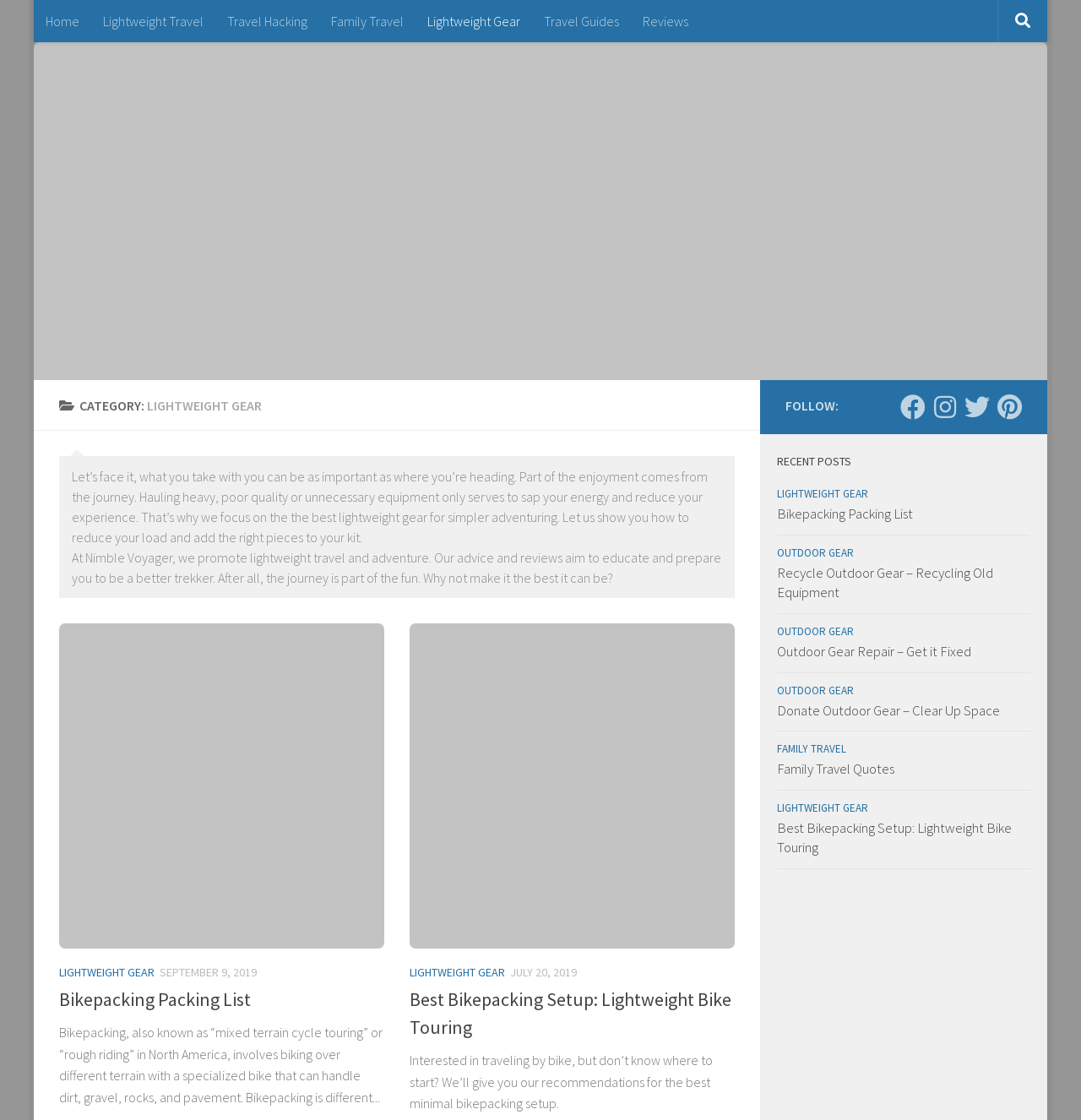What is the topic of the 'Recent Posts' section?
Refer to the image and respond with a one-word or short-phrase answer.

Outdoor gear and travel